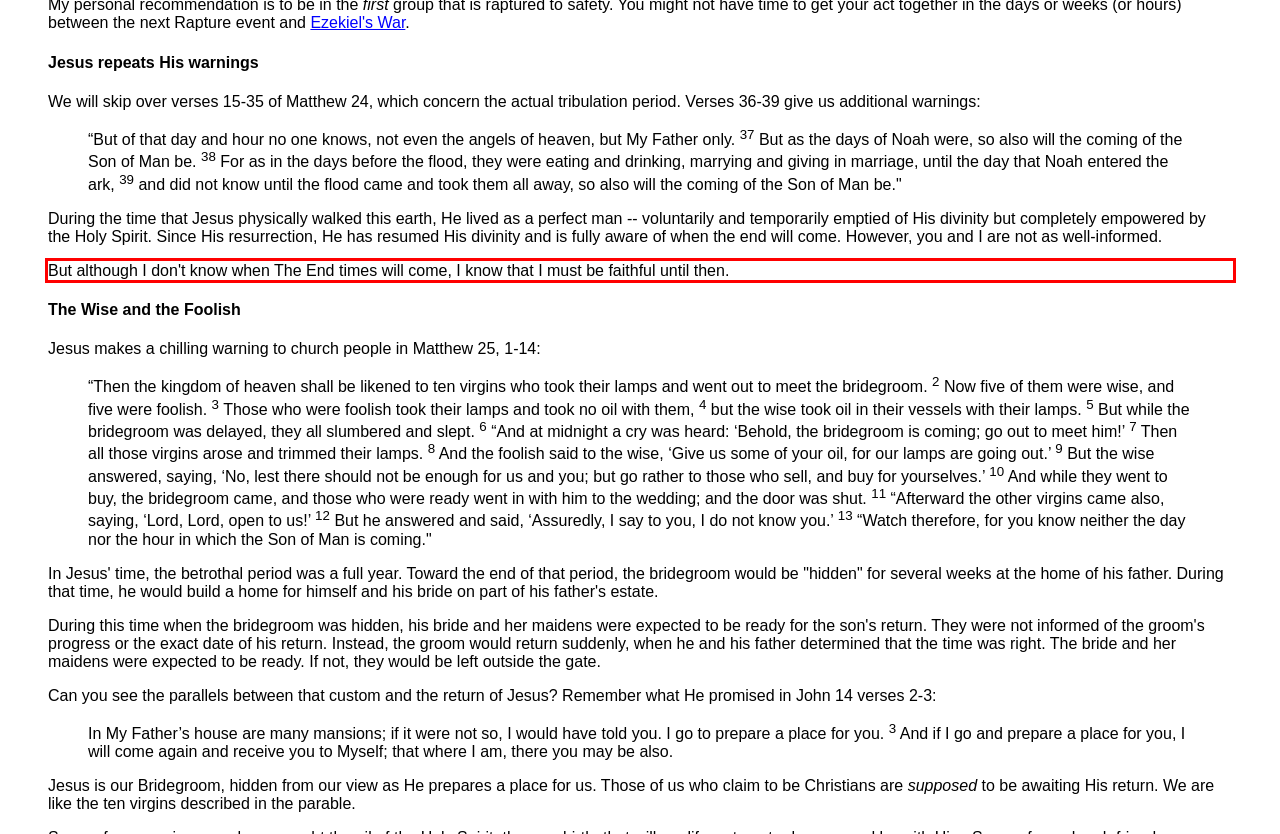Please perform OCR on the text content within the red bounding box that is highlighted in the provided webpage screenshot.

But although I don't know when The End times will come, I know that I must be faithful until then.